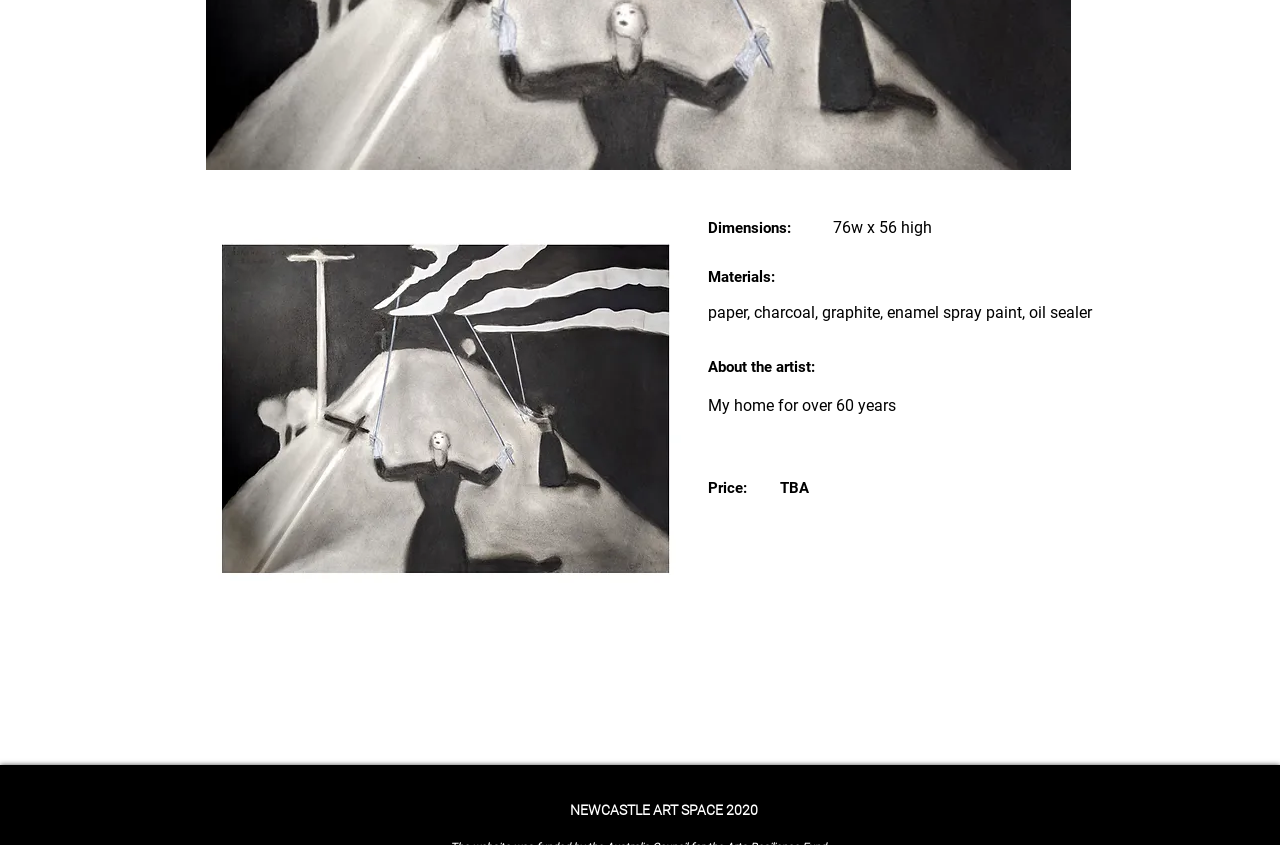What is the width of the artwork?
Kindly offer a comprehensive and detailed response to the question.

The width of the artwork can be determined by looking at the 'Dimensions:' section, which states '76w x 56 high'. The 'w' in '76w' likely stands for 'width', indicating that the artwork is 76 units wide.